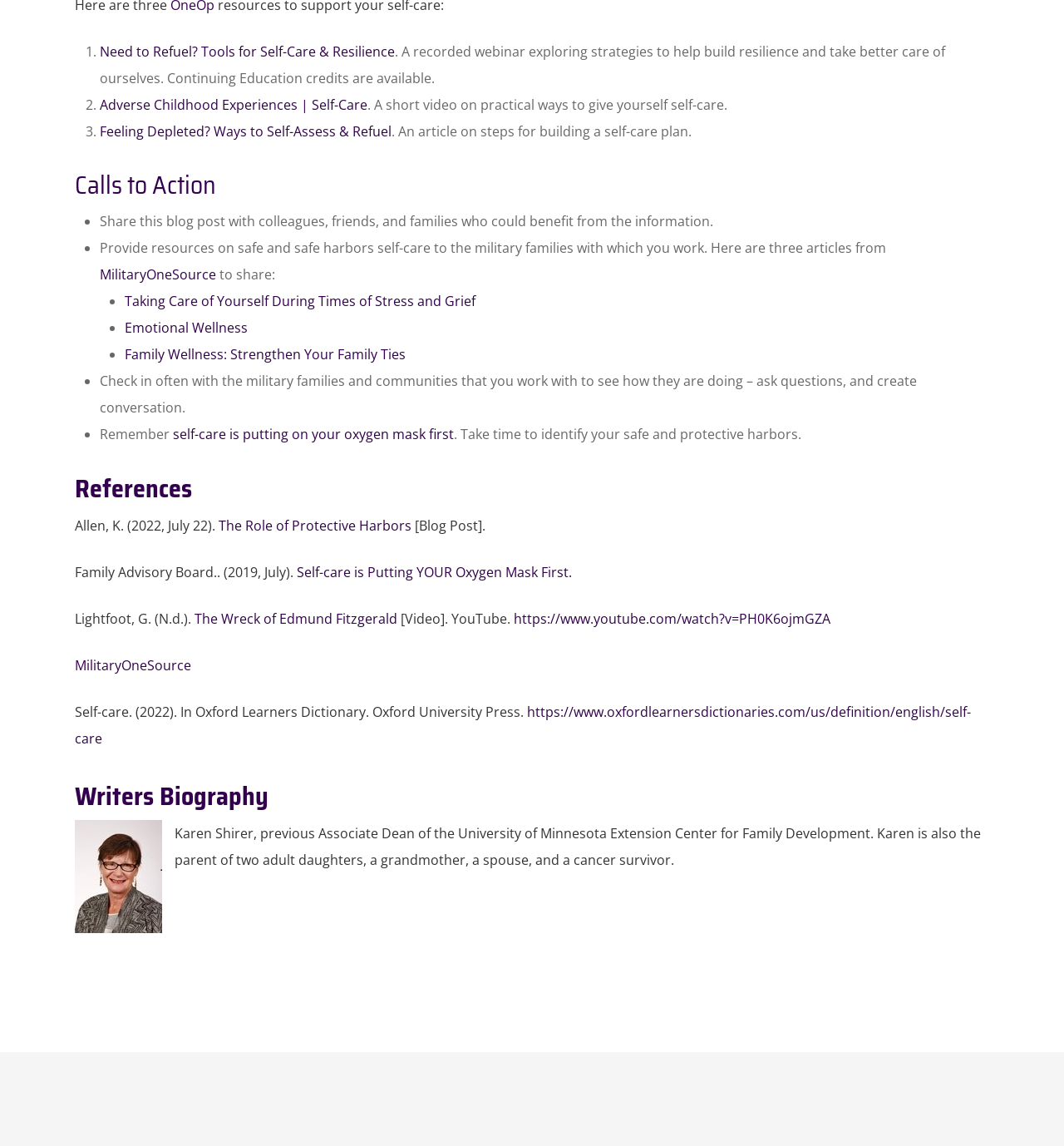Examine the image carefully and respond to the question with a detailed answer: 
What is the topic of the first webinar?

The first link on the webpage is 'Need to Refuel? Tools for Self-Care & Resilience', which suggests that the topic of the first webinar is self-care and resilience.